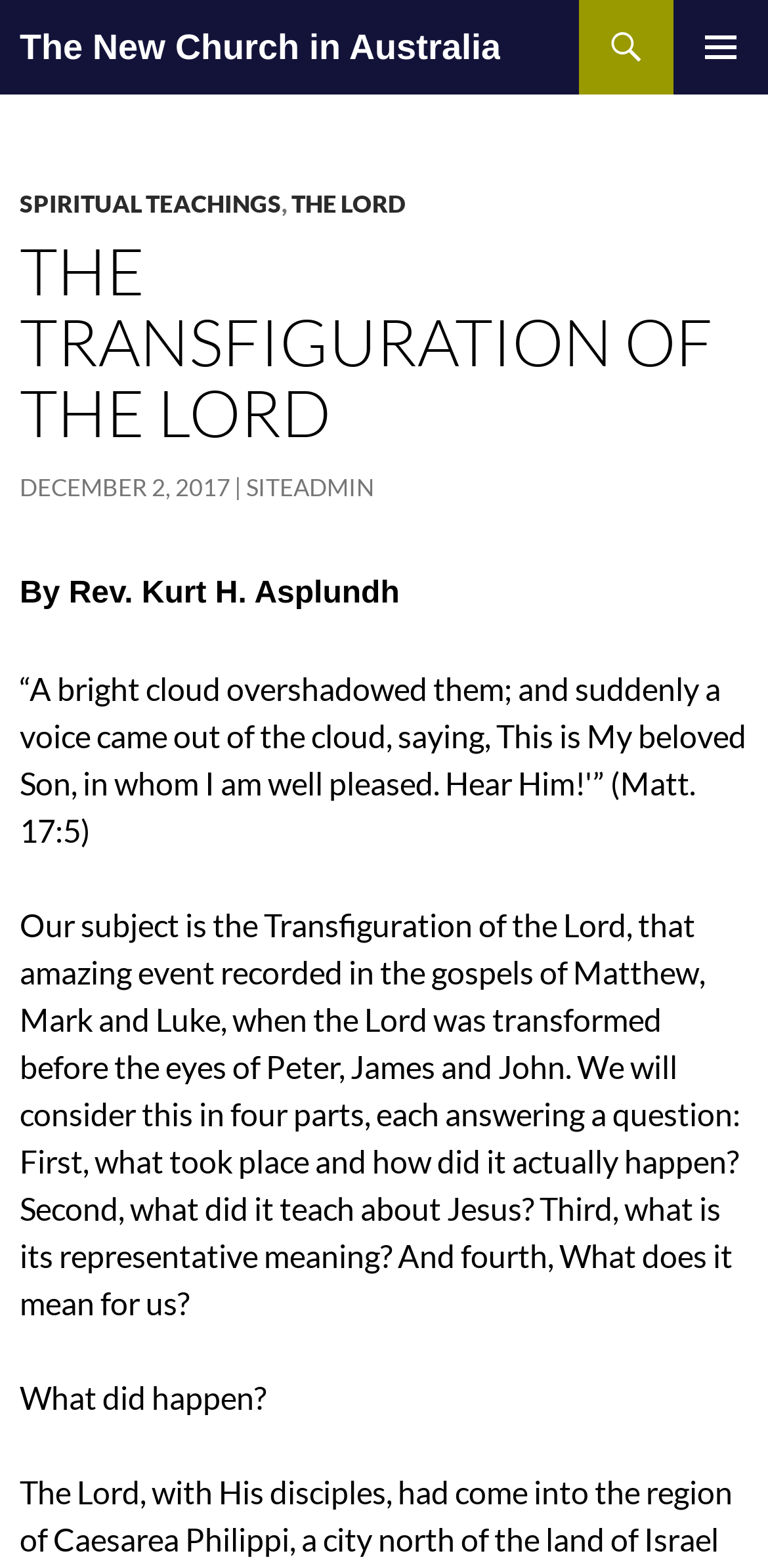Extract the top-level heading from the webpage and provide its text.

The New Church in Australia